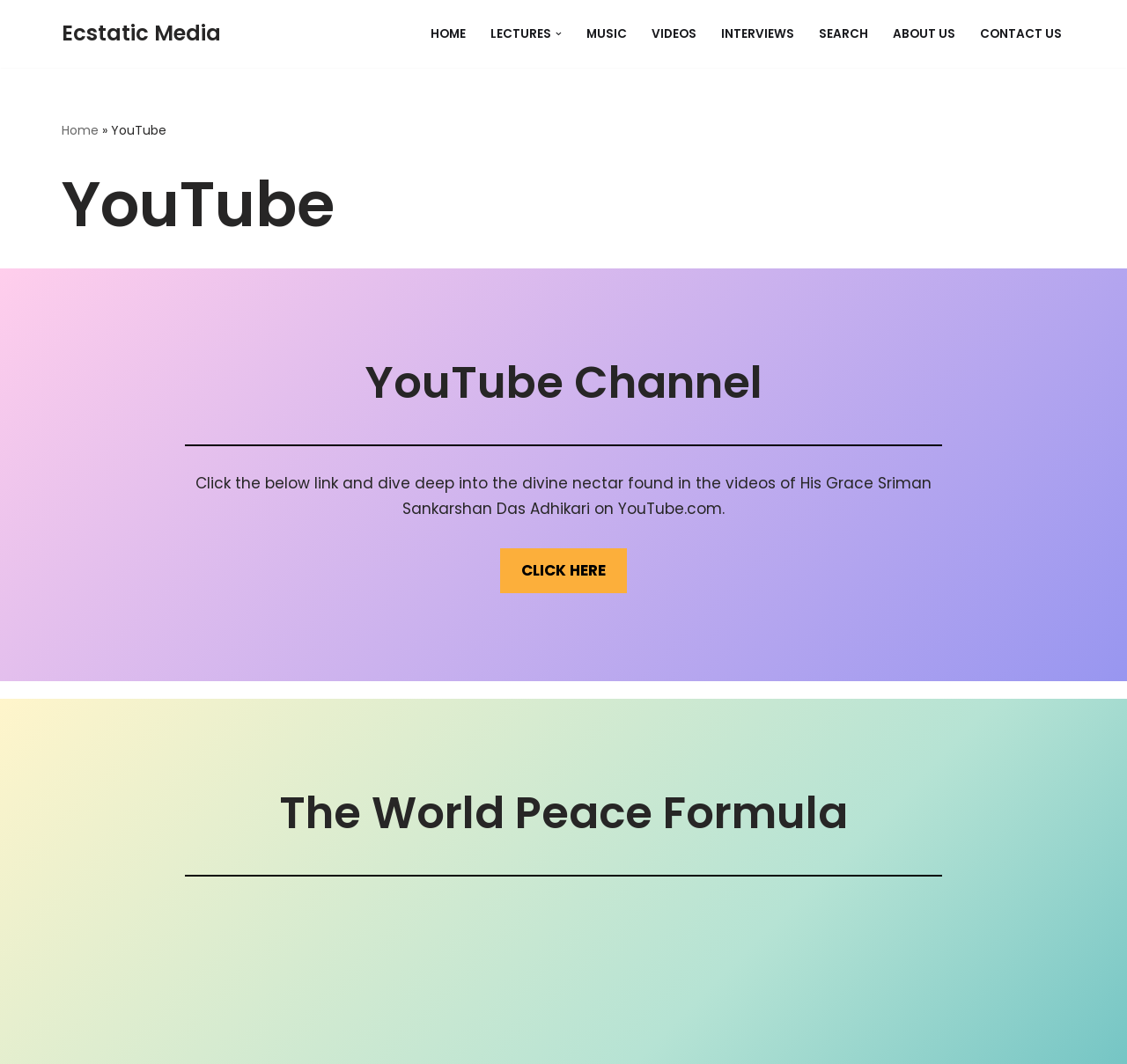Is there a separator below the 'YouTube Channel' heading? Look at the image and give a one-word or short phrase answer.

Yes